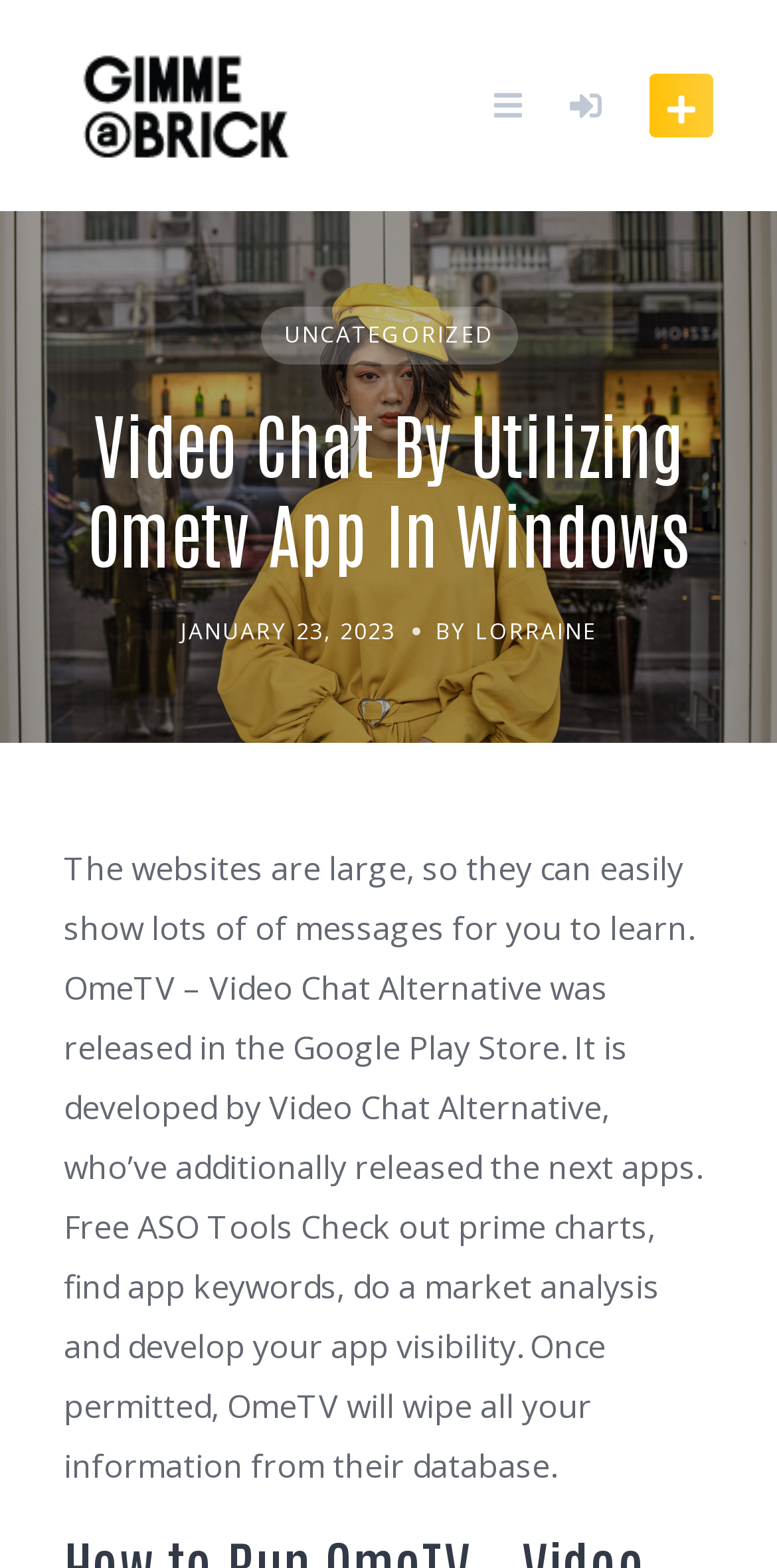Illustrate the webpage's structure and main components comprehensively.

The webpage is about video chat using the Ometv app in Windows, with the title "Video Chat By Utilizing Ometv App In Windows – Gimme A Brick" prominently displayed at the top. Below the title, there is a link to "Gimme A Brick" accompanied by an image with the same name, positioned on the left side of the page. 

On the right side of the page, there are three icons: a search icon, a bell icon, and a person icon, which are likely navigation buttons. 

Further down, there is a heading that repeats the title, followed by a link to "UNCATEGORIZED" positioned in the middle of the page. Below this link, there is a timestamp showing the date "JANUARY 23, 2023" and the author's name "LORRAINE". 

The main content of the page is a block of text that discusses OmeTV, a video chat alternative app available on the Google Play Store. The text explains the app's features, such as its ability to show many messages, and provides information about the app's developer.